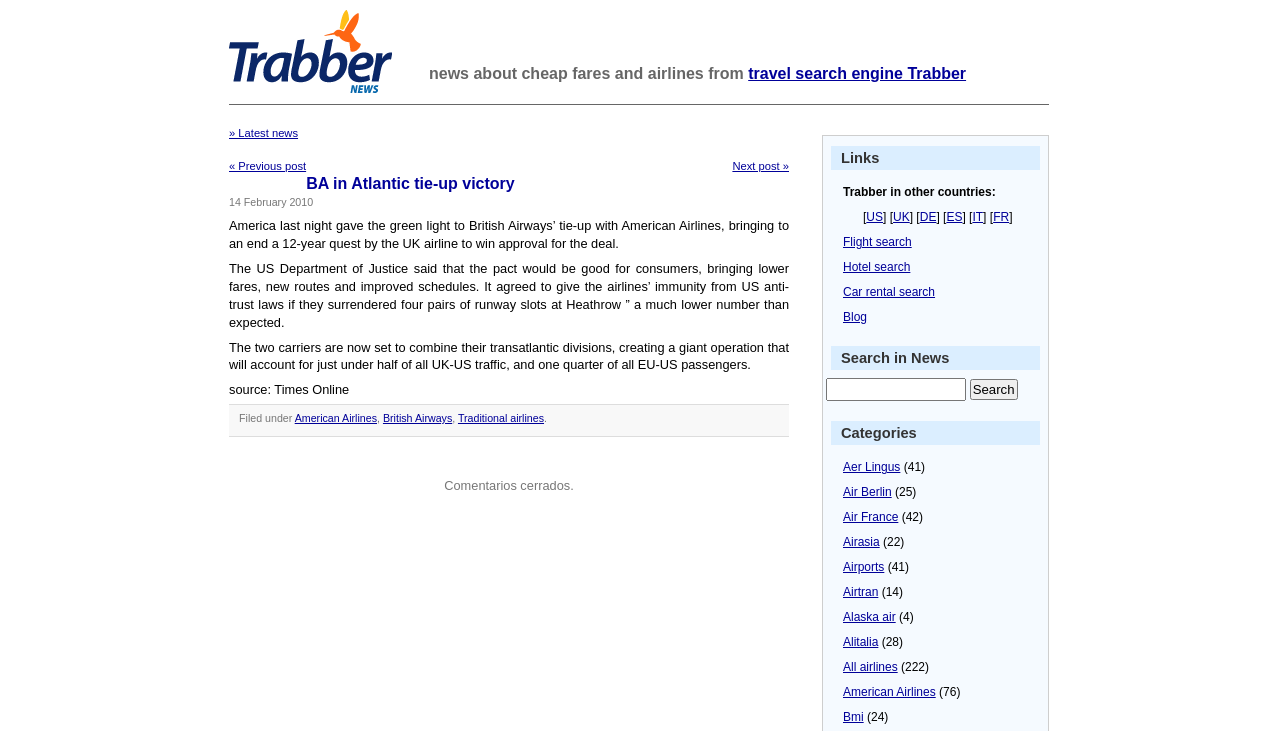What is the topic of this news article?
Use the image to answer the question with a single word or phrase.

BA in Atlantic tie-up victory